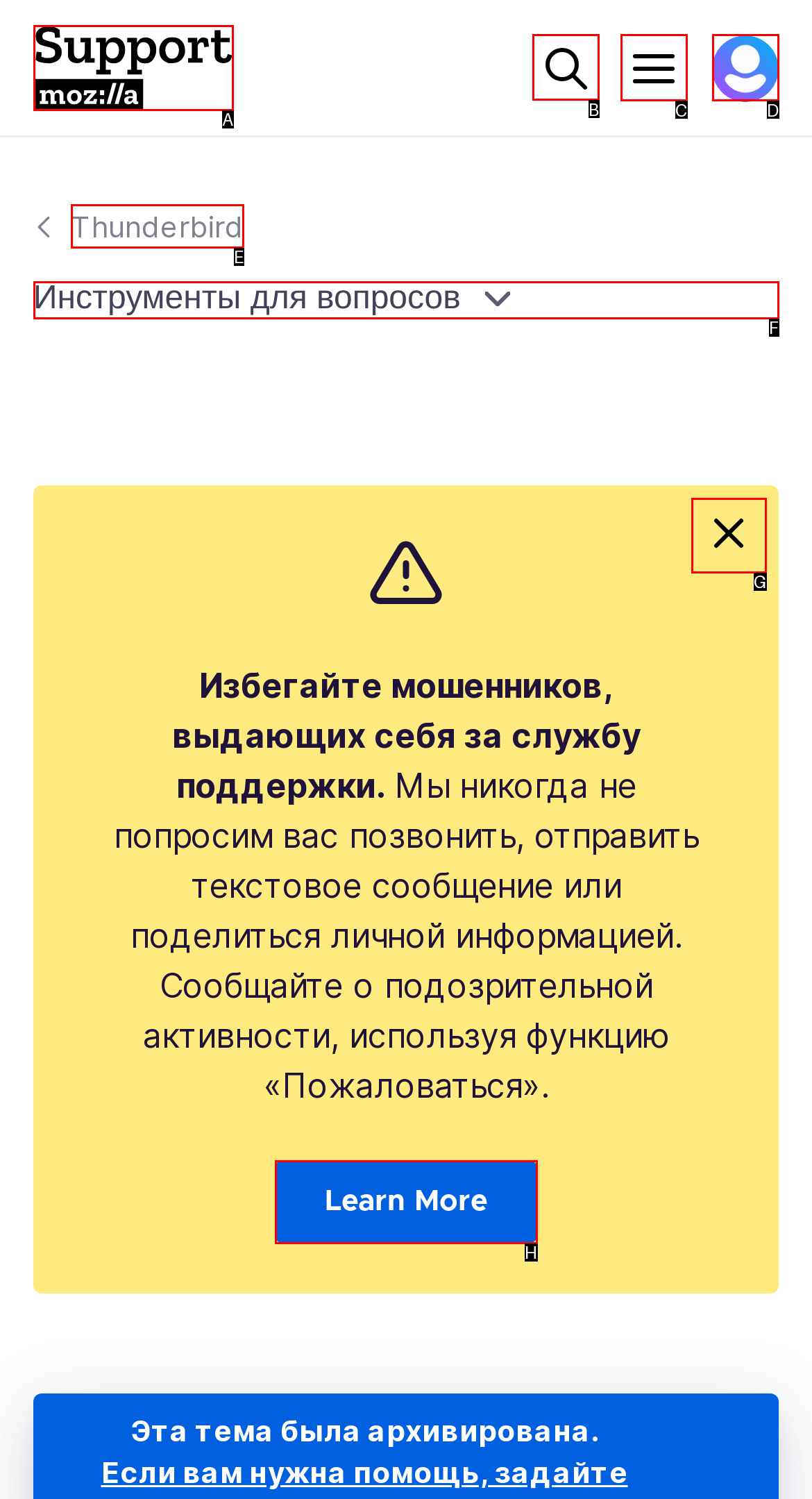Select the correct UI element to click for this task: Click the search button.
Answer using the letter from the provided options.

B